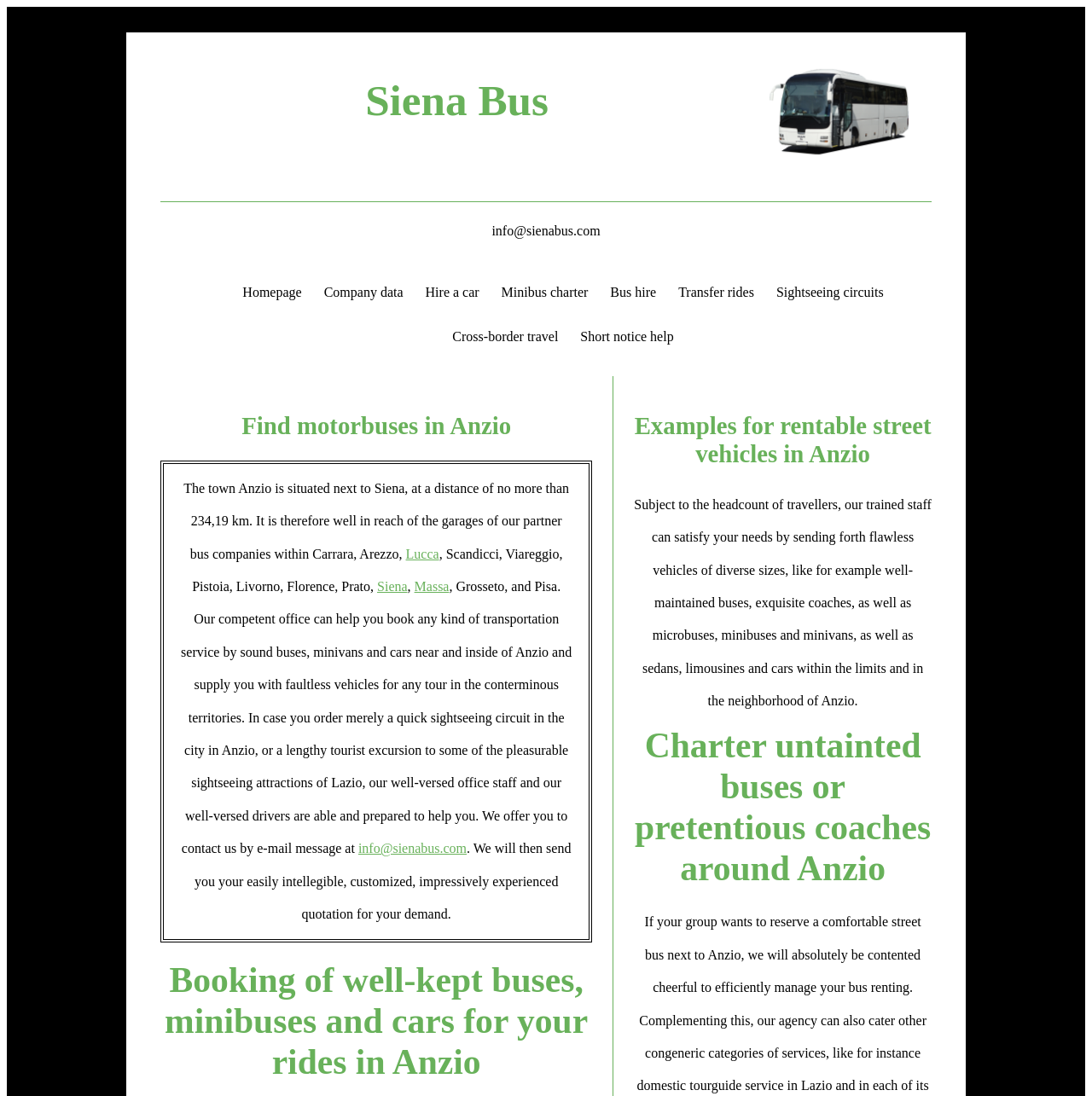Given the description "Sightseeing circuits", determine the bounding box of the corresponding UI element.

[0.703, 0.248, 0.817, 0.286]